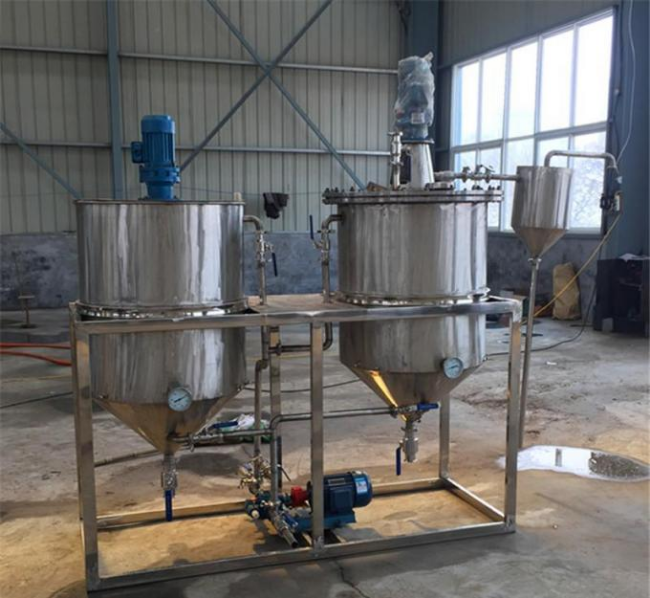What is the scale of operation suitable for this machine?
Can you give a detailed and elaborate answer to the question?

The caption suggests that the infrastructure of the machine is suitable for small to medium-scale operations, reinforced by the machine's low consumption design, making it both economical and easy to operate.